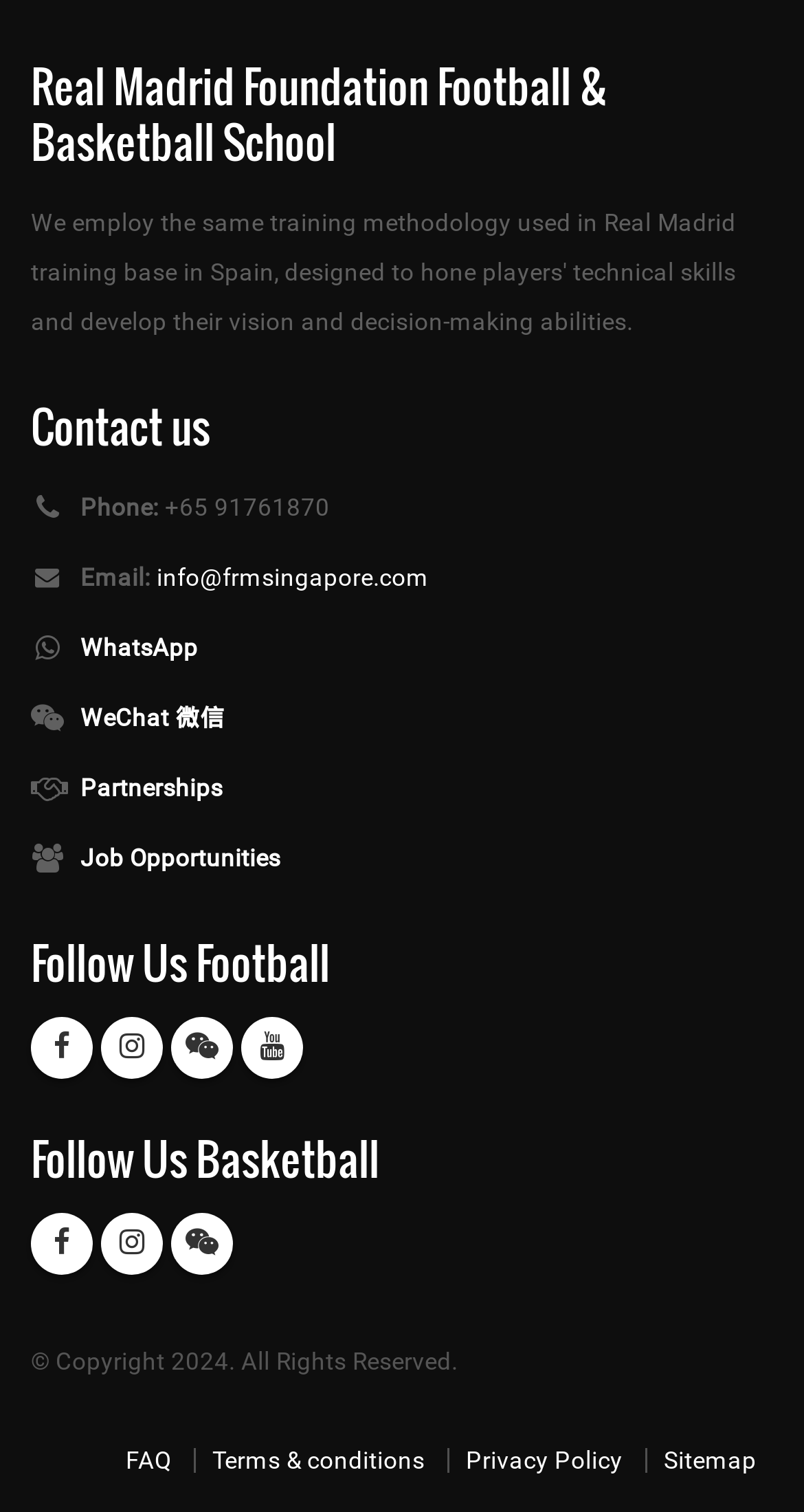Identify the bounding box coordinates of the area that should be clicked in order to complete the given instruction: "Check Terms & conditions". The bounding box coordinates should be four float numbers between 0 and 1, i.e., [left, top, right, bottom].

[0.264, 0.957, 0.528, 0.976]